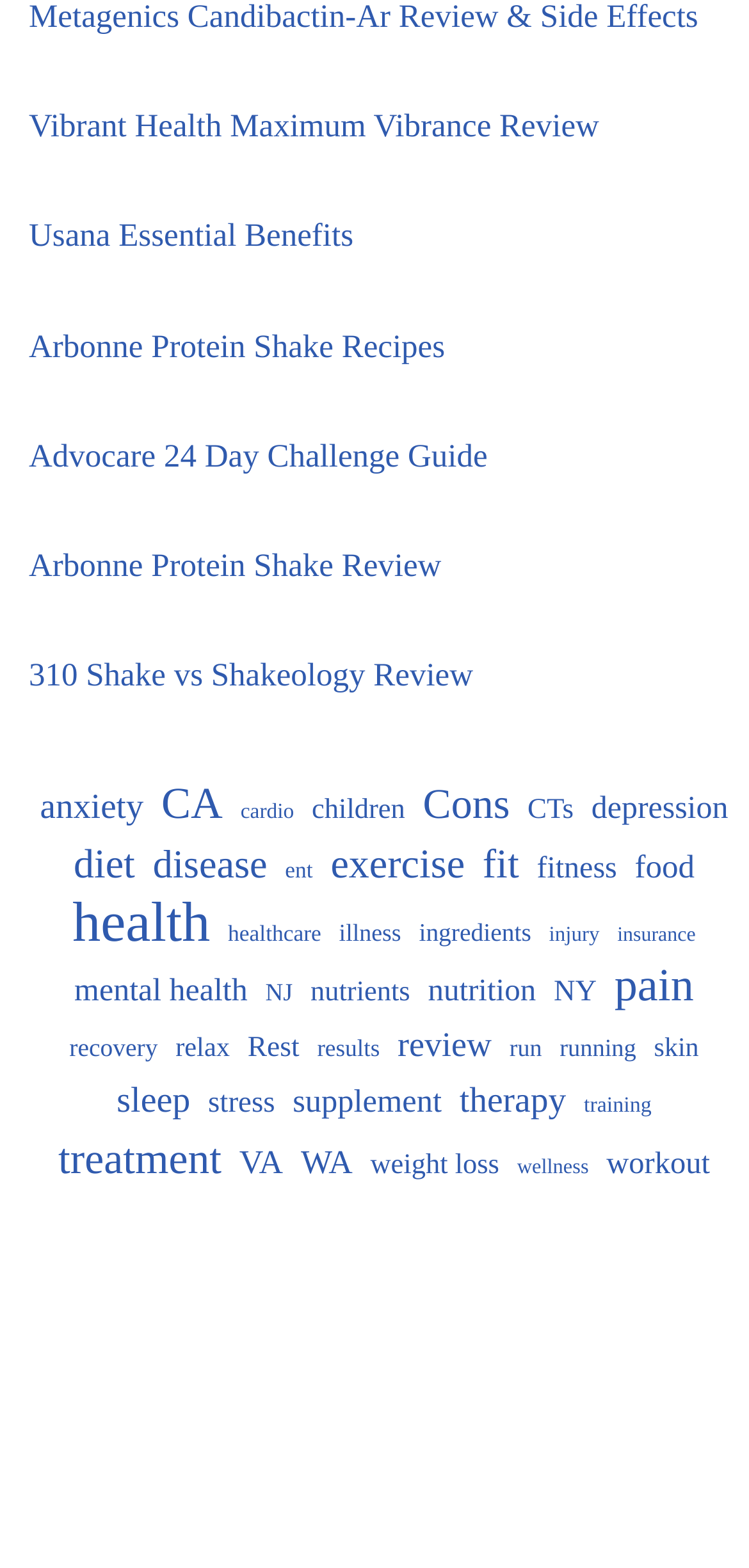Please find the bounding box coordinates of the element that must be clicked to perform the given instruction: "Read about health". The coordinates should be four float numbers from 0 to 1, i.e., [left, top, right, bottom].

[0.097, 0.573, 0.281, 0.606]